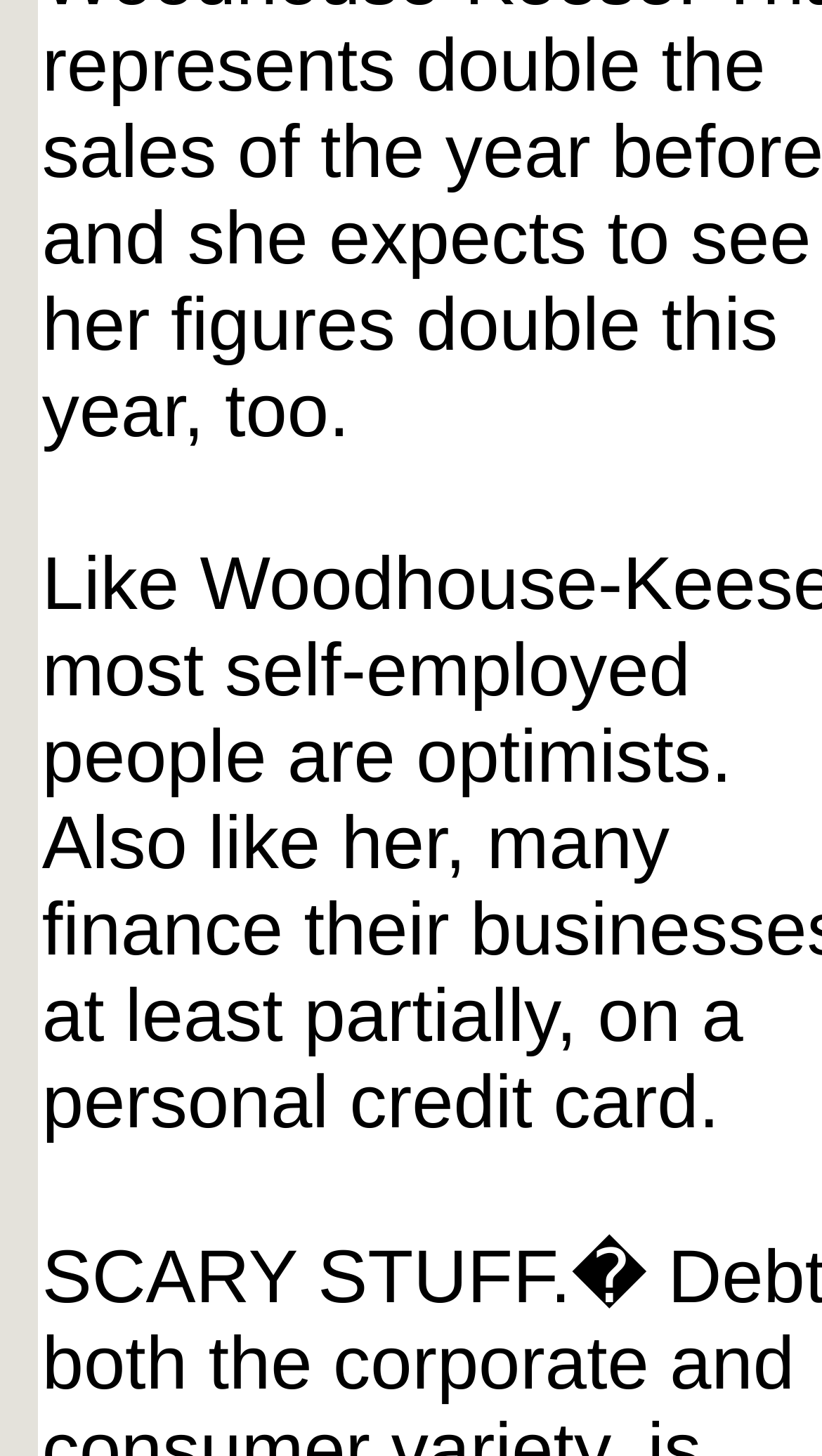Please find the bounding box for the following UI element description. Provide the coordinates in (top-left x, top-left y, bottom-right x, bottom-right y) format, with values between 0 and 1: Theresa Forsman

[0.093, 0.909, 0.295, 0.925]